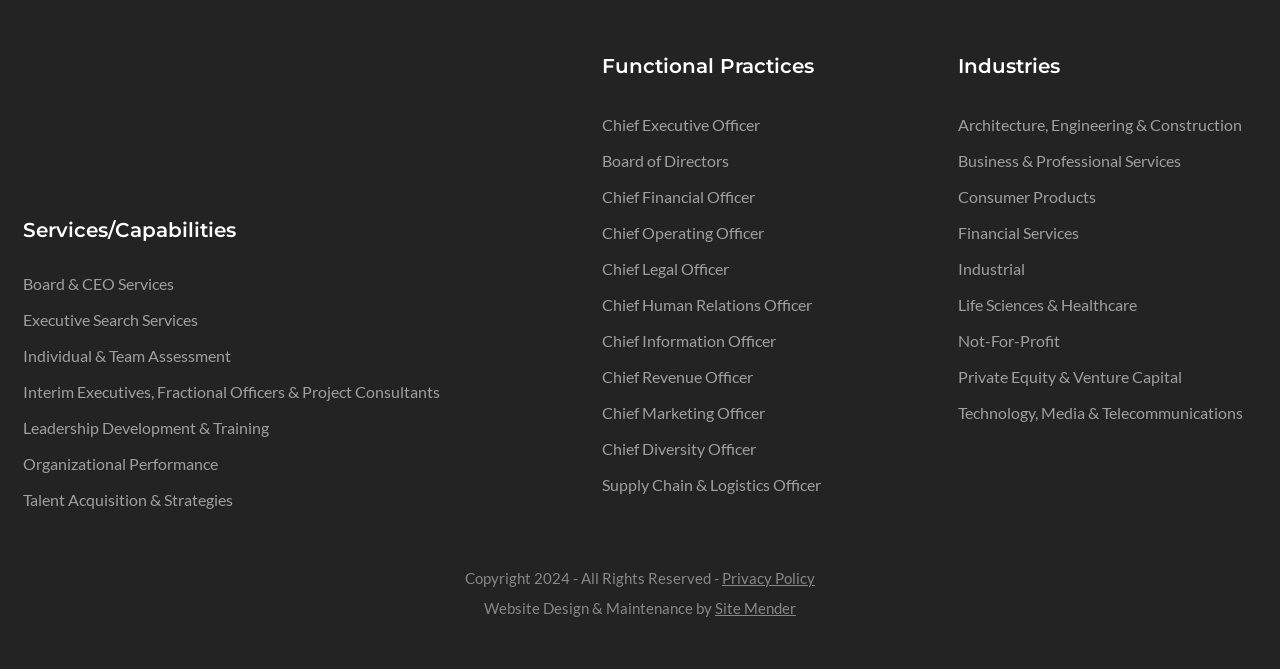Please specify the bounding box coordinates of the clickable region to carry out the following instruction: "Click on Board & CEO Services". The coordinates should be four float numbers between 0 and 1, in the format [left, top, right, bottom].

[0.018, 0.41, 0.136, 0.438]